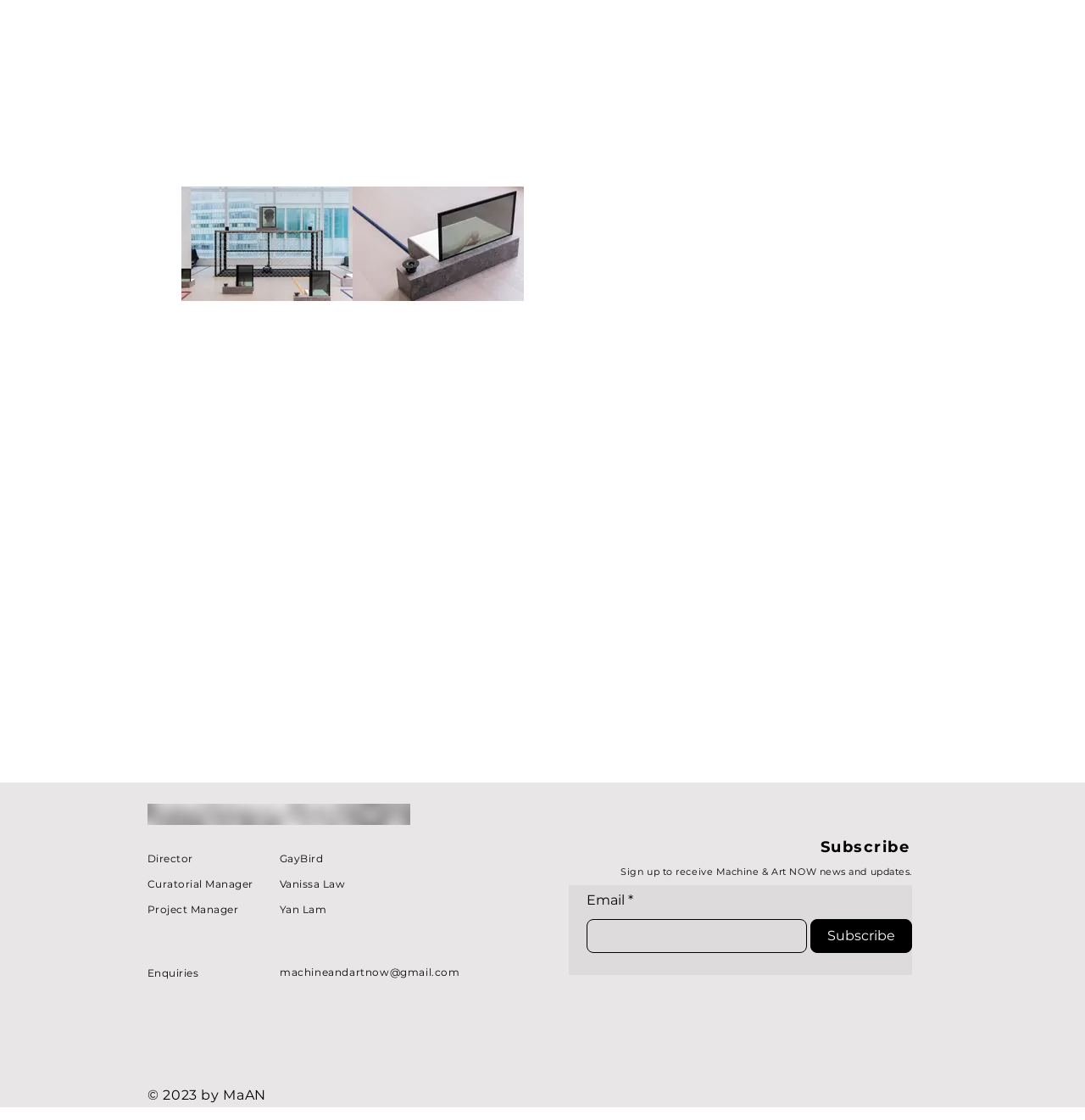Respond with a single word or phrase:
What is the link for enquiries?

machineandartnow@gmail.com